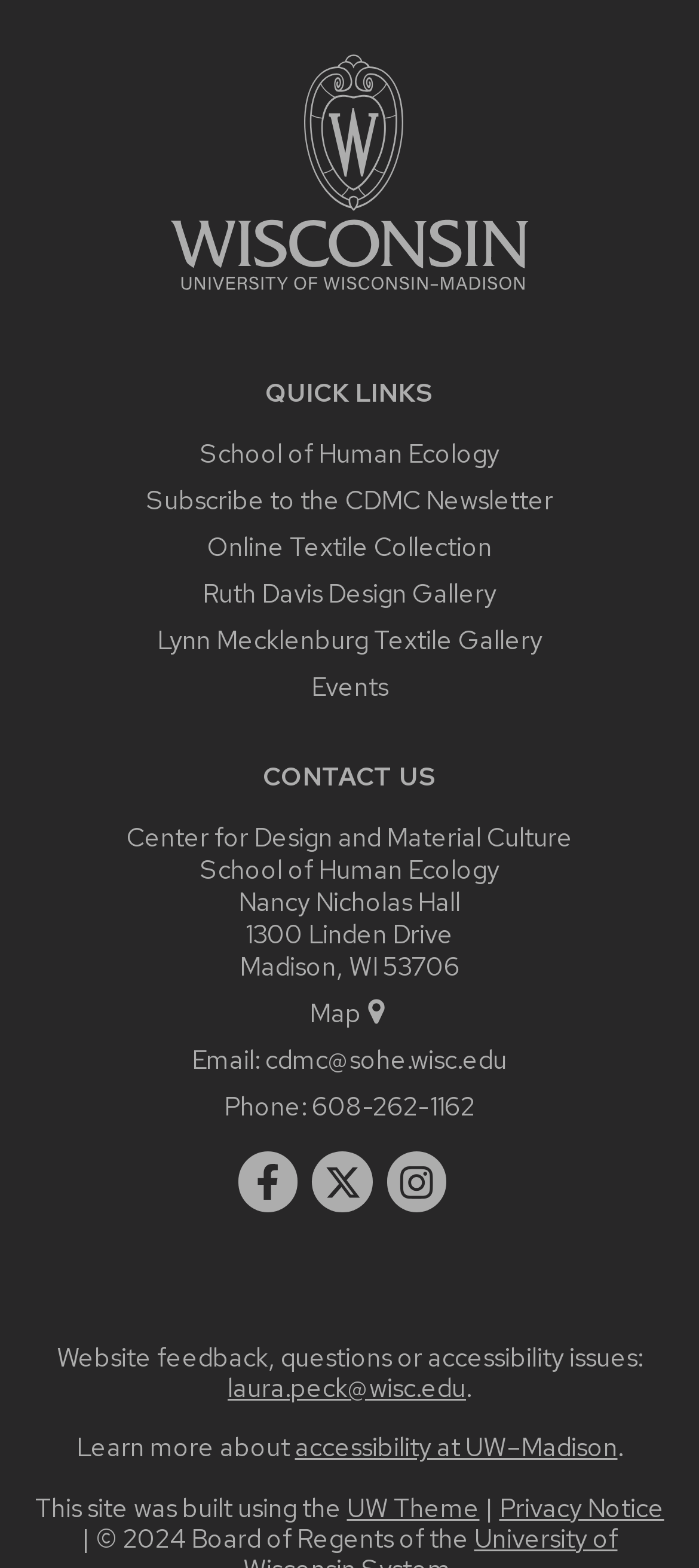Indicate the bounding box coordinates of the element that needs to be clicked to satisfy the following instruction: "Contact the CDMC via email". The coordinates should be four float numbers between 0 and 1, i.e., [left, top, right, bottom].

[0.379, 0.665, 0.726, 0.686]